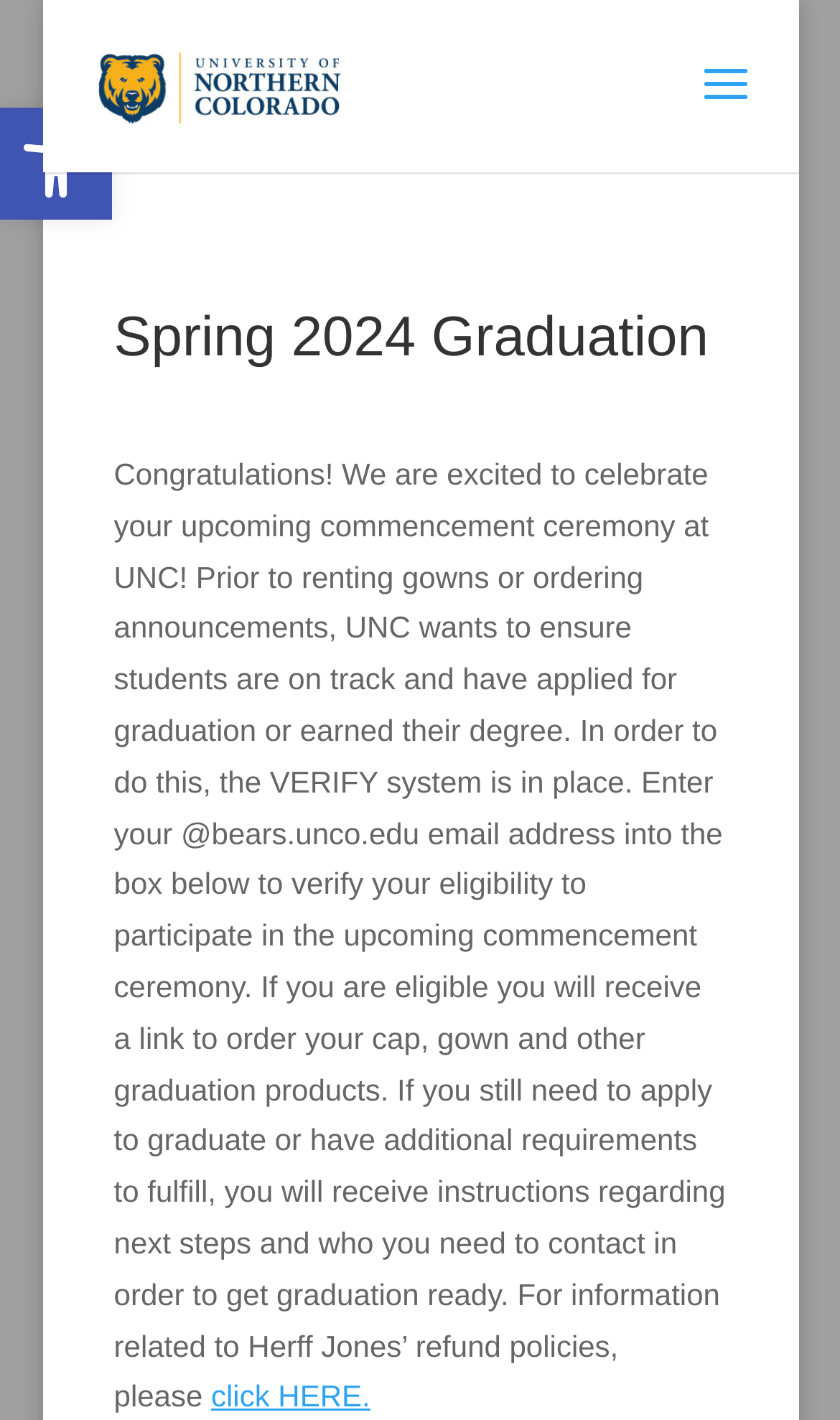Where can students find refund policy information?
Please provide a single word or phrase as your answer based on the image.

Herff Jones